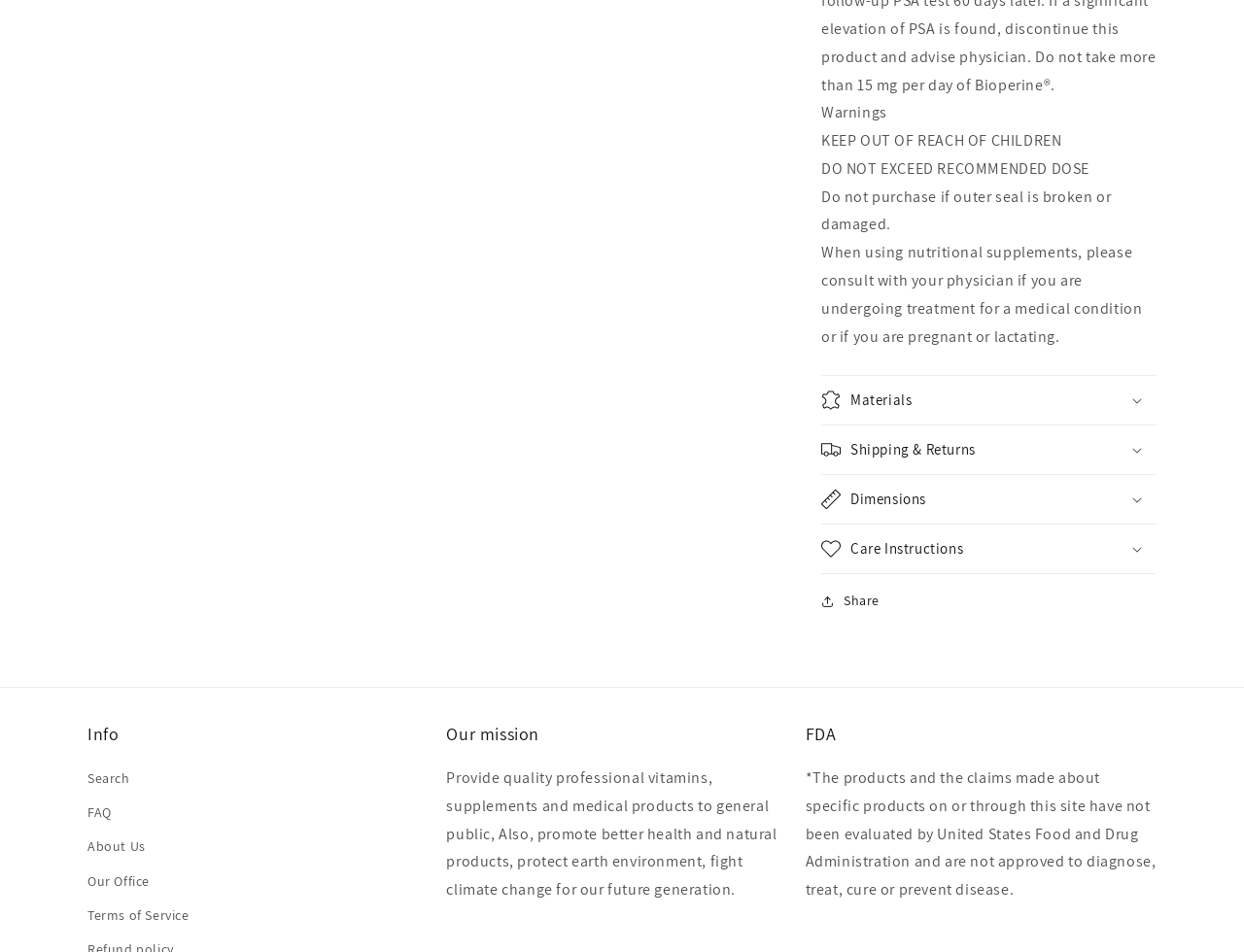Identify the bounding box coordinates of the area that should be clicked in order to complete the given instruction: "Click Materials". The bounding box coordinates should be four float numbers between 0 and 1, i.e., [left, top, right, bottom].

[0.66, 0.395, 0.93, 0.446]